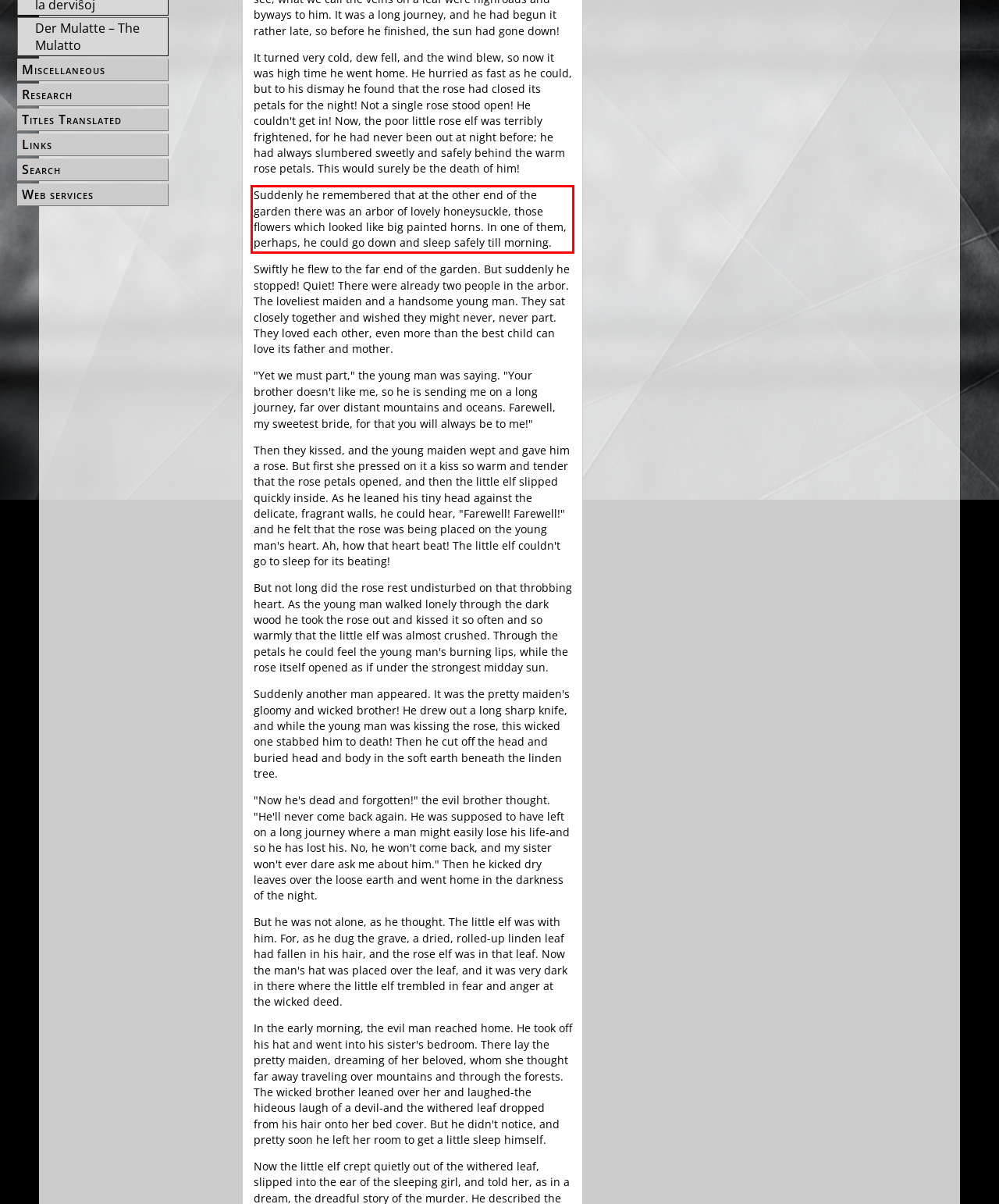Please look at the screenshot provided and find the red bounding box. Extract the text content contained within this bounding box.

Suddenly he remembered that at the other end of the garden there was an arbor of lovely honeysuckle, those flowers which looked like big painted horns. In one of them, perhaps, he could go down and sleep safely till morning.